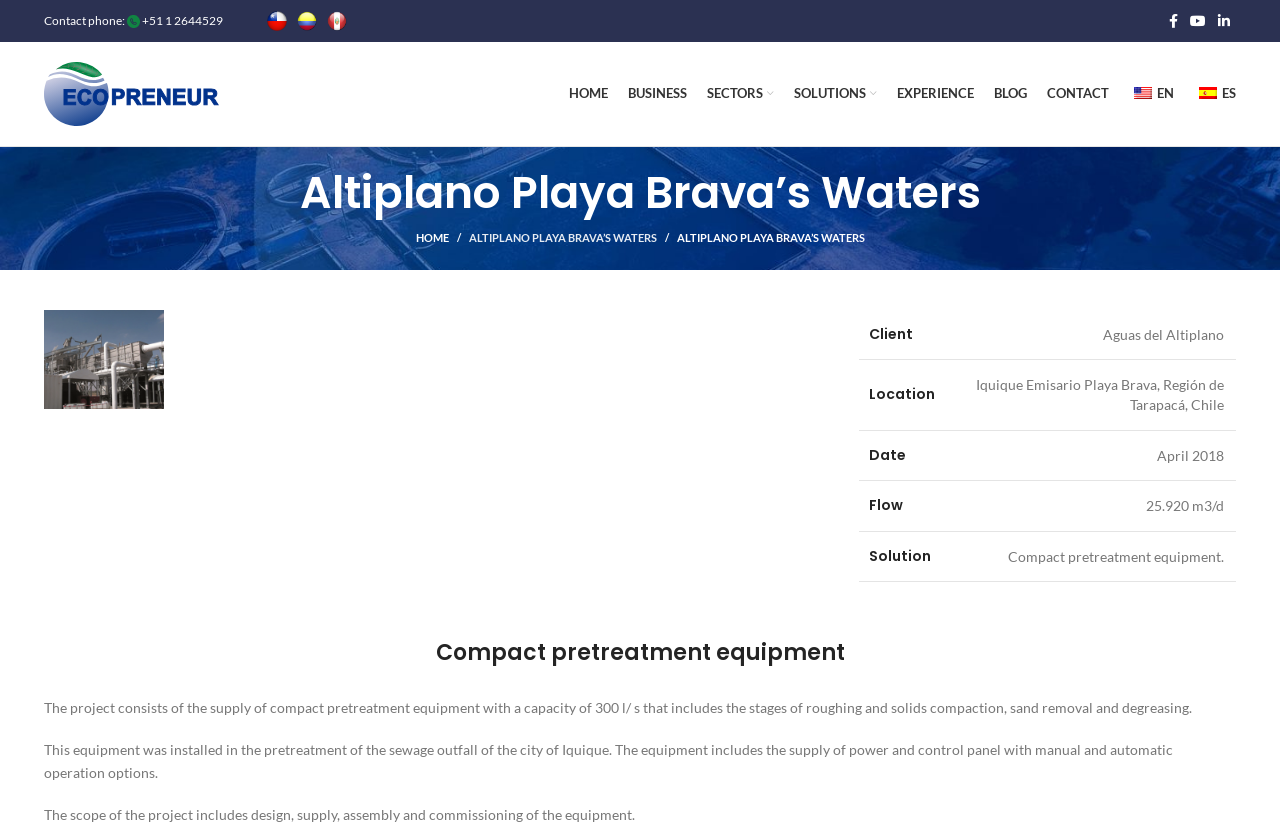Please identify the bounding box coordinates of the element I should click to complete this instruction: 'Read the blog'. The coordinates should be given as four float numbers between 0 and 1, like this: [left, top, right, bottom].

[0.769, 0.089, 0.81, 0.137]